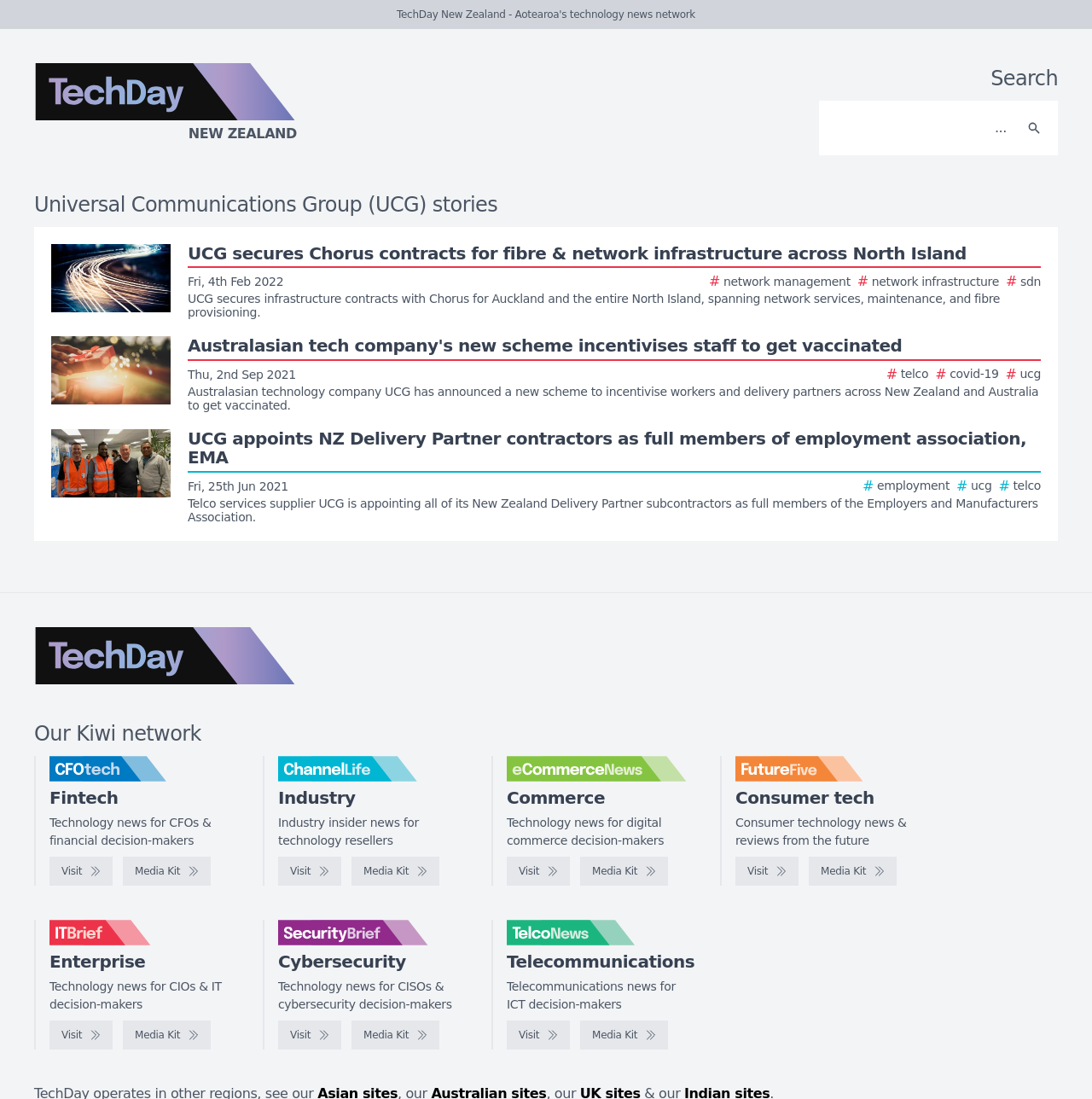Identify the bounding box coordinates of the clickable region necessary to fulfill the following instruction: "Click the 'Donate' link". The bounding box coordinates should be four float numbers between 0 and 1, i.e., [left, top, right, bottom].

None